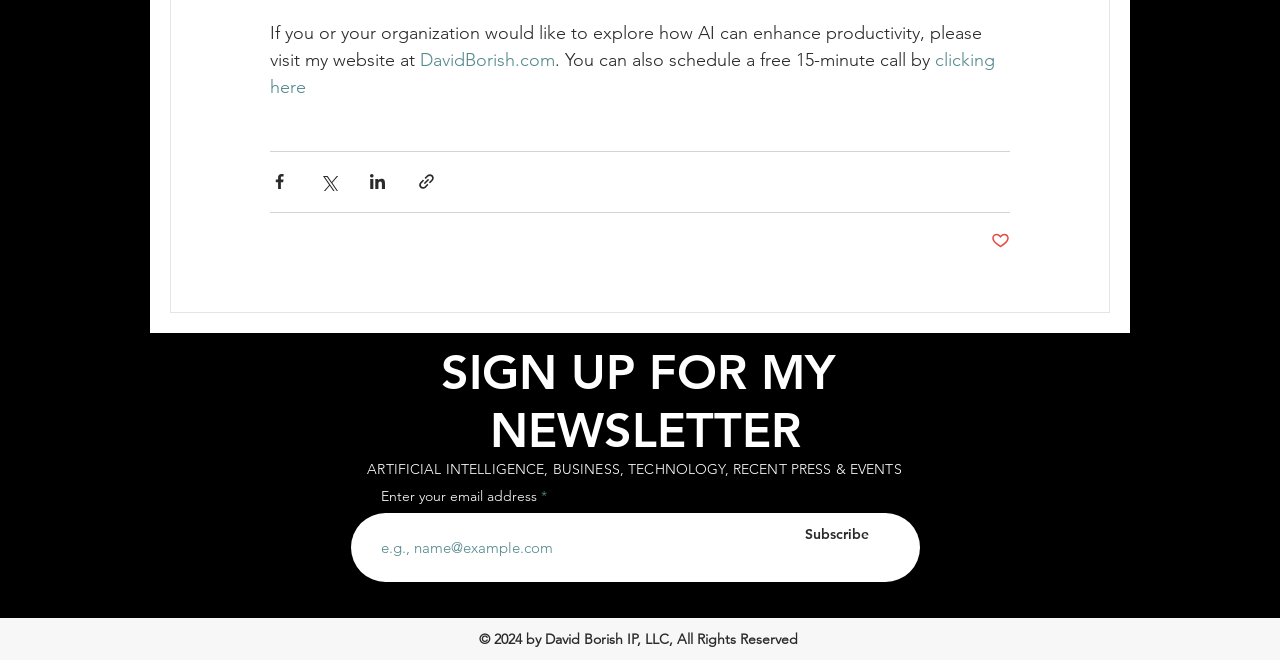Please give a one-word or short phrase response to the following question: 
How can you schedule a call with the author?

By clicking here